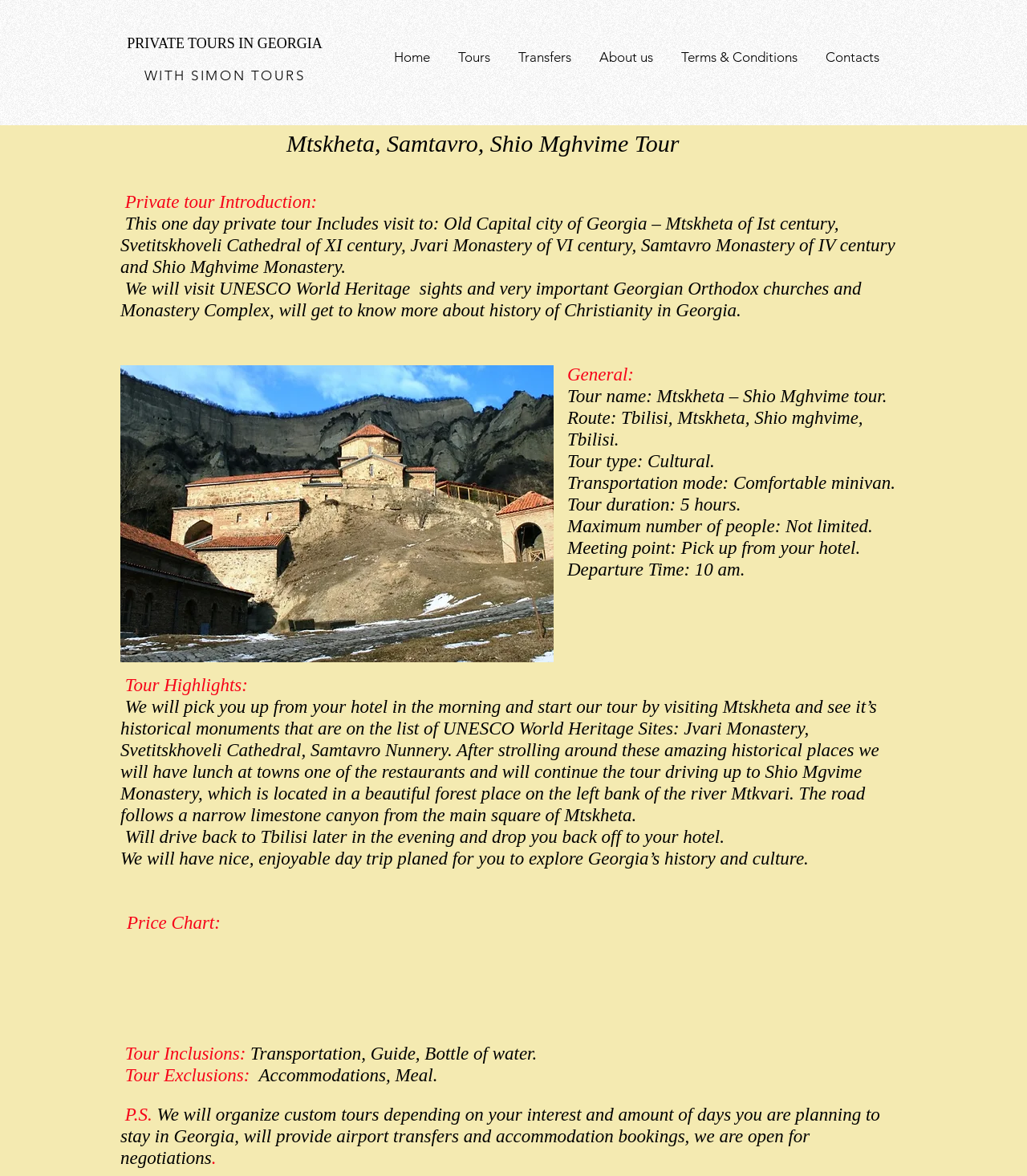How many people can participate in the tour?
Based on the visual, give a brief answer using one word or a short phrase.

Not limited